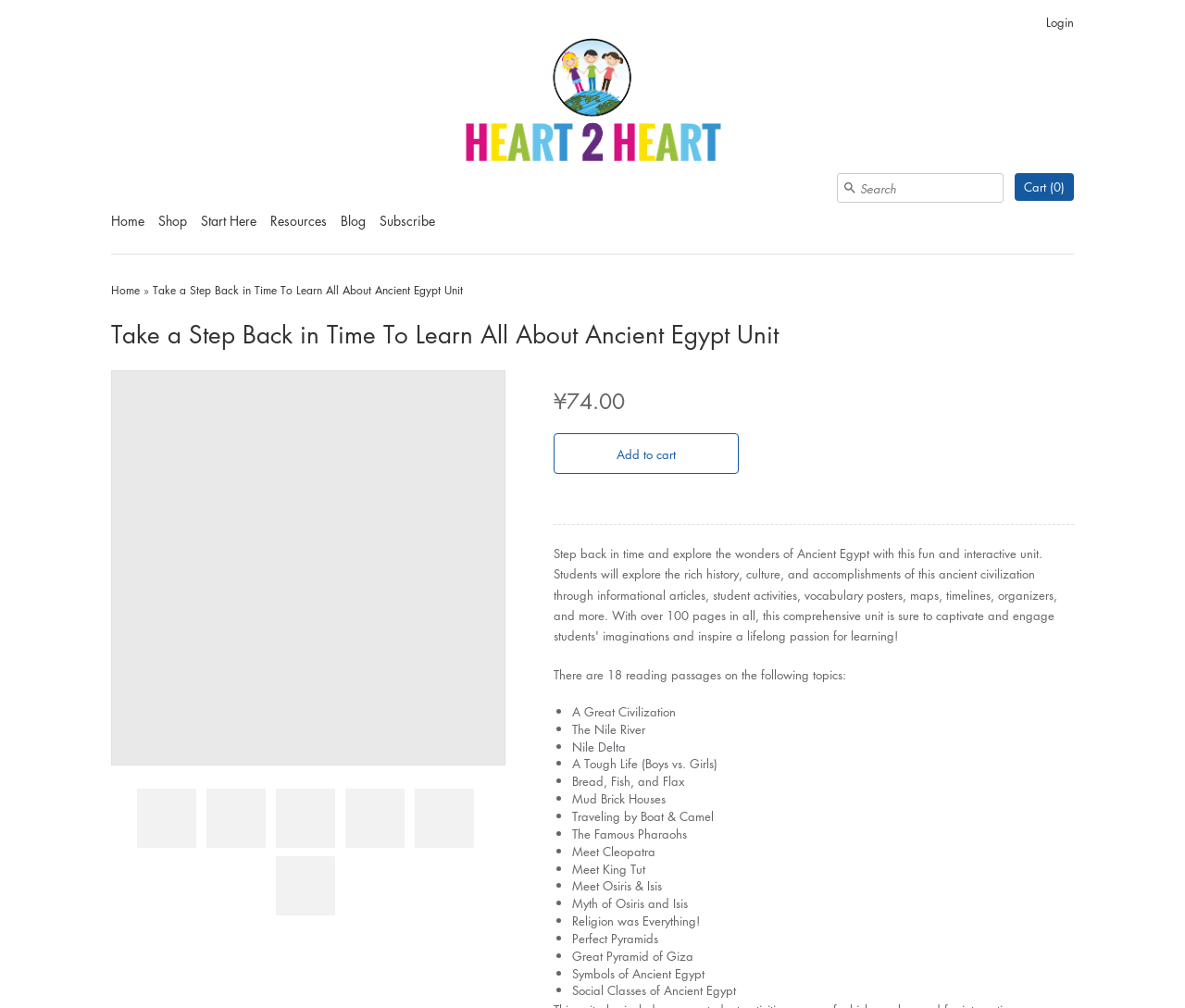Identify the bounding box coordinates of the region I need to click to complete this instruction: "Explore the resources".

[0.228, 0.209, 0.276, 0.241]